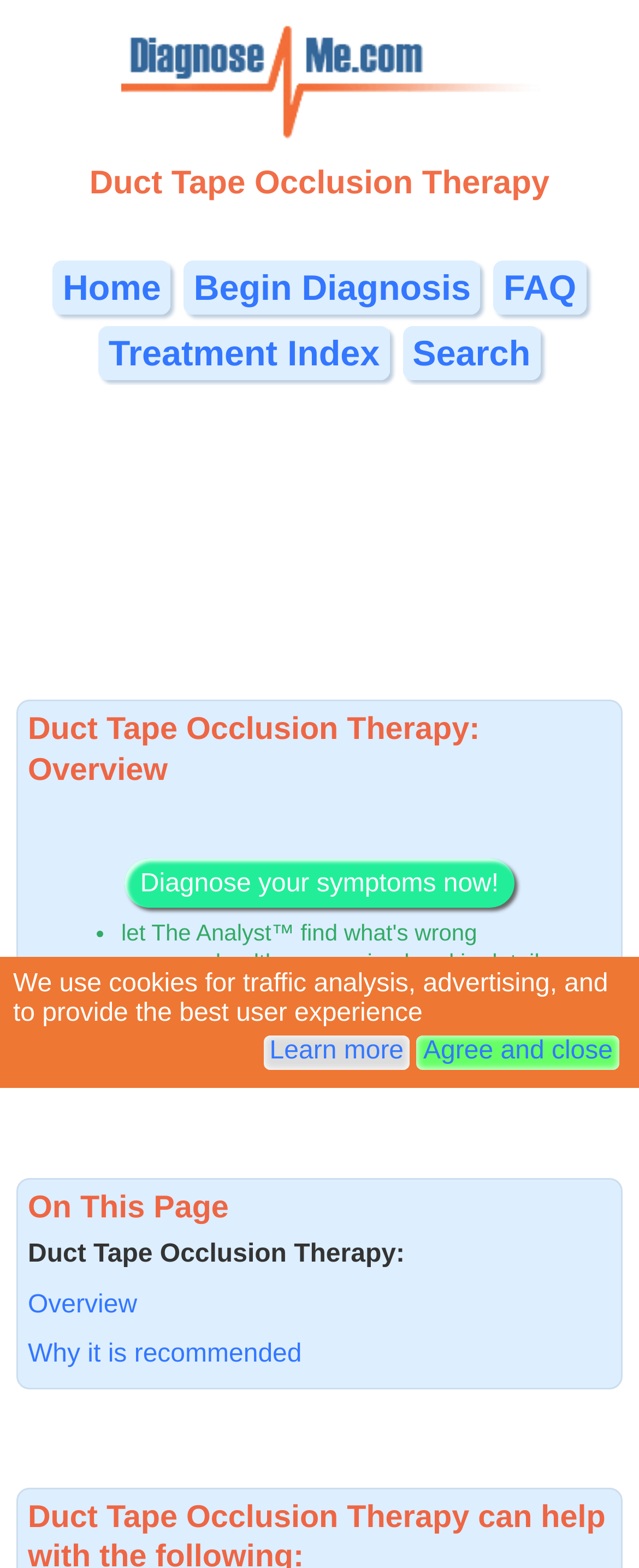How many headings are on this page?
From the details in the image, answer the question comprehensively.

I scanned the page and found three headings: 'Duct Tape Occlusion Therapy', 'Duct Tape Occlusion Therapy: Overview', and 'On This Page'.